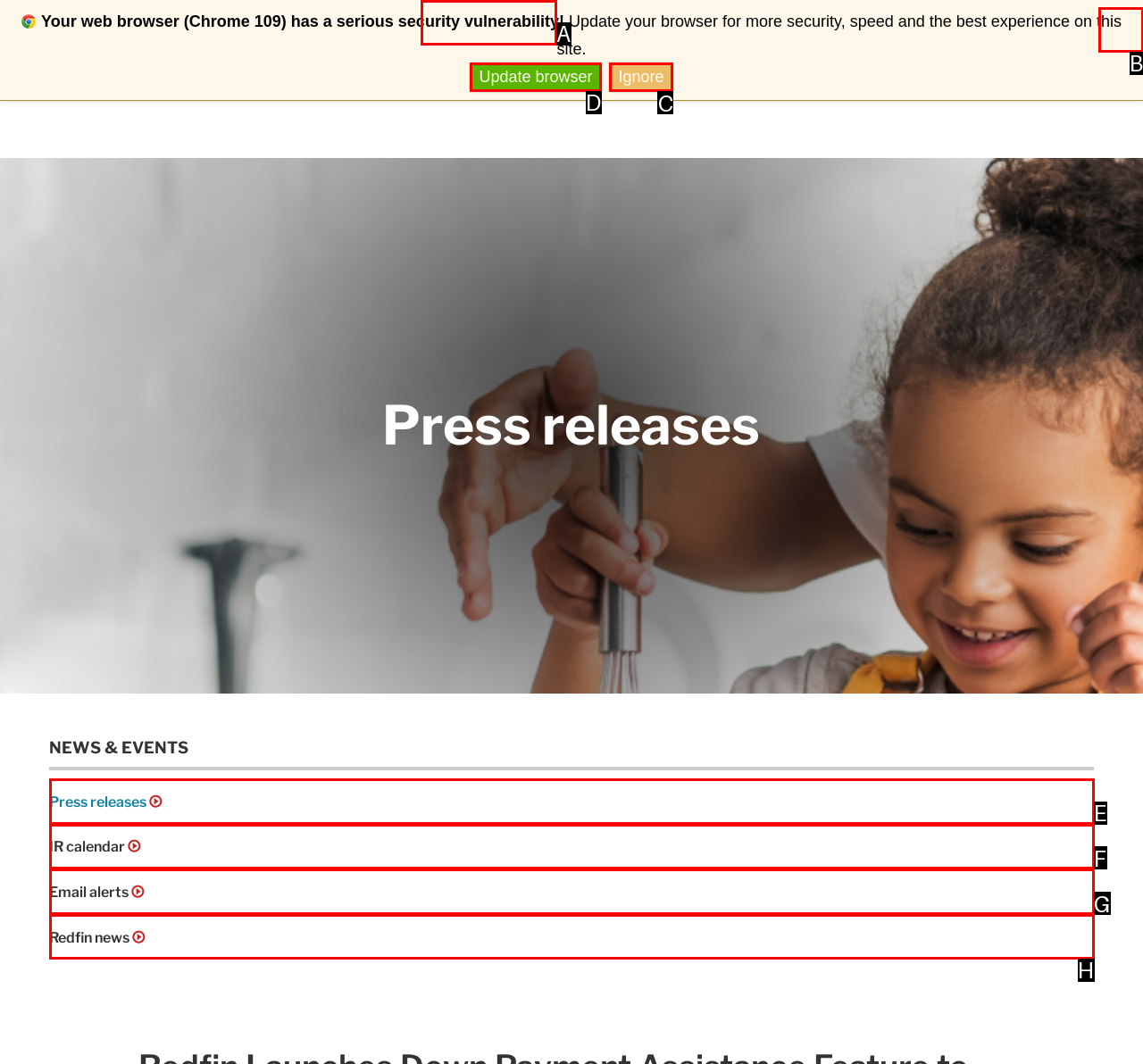Select the proper HTML element to perform the given task: go to home page Answer with the corresponding letter from the provided choices.

None